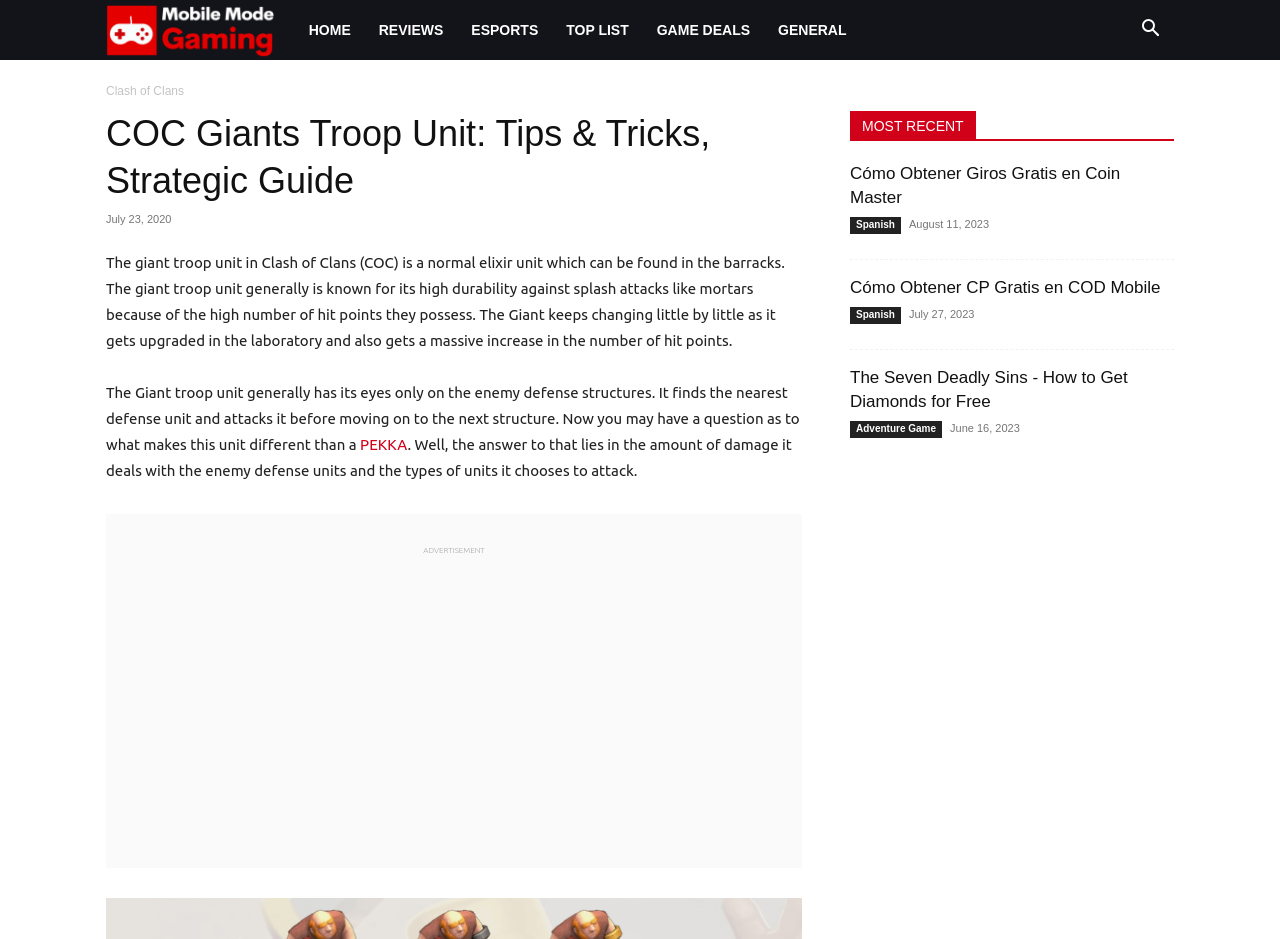Find the bounding box coordinates of the element to click in order to complete the given instruction: "Click the 'REVIEWS' link."

[0.285, 0.0, 0.357, 0.064]